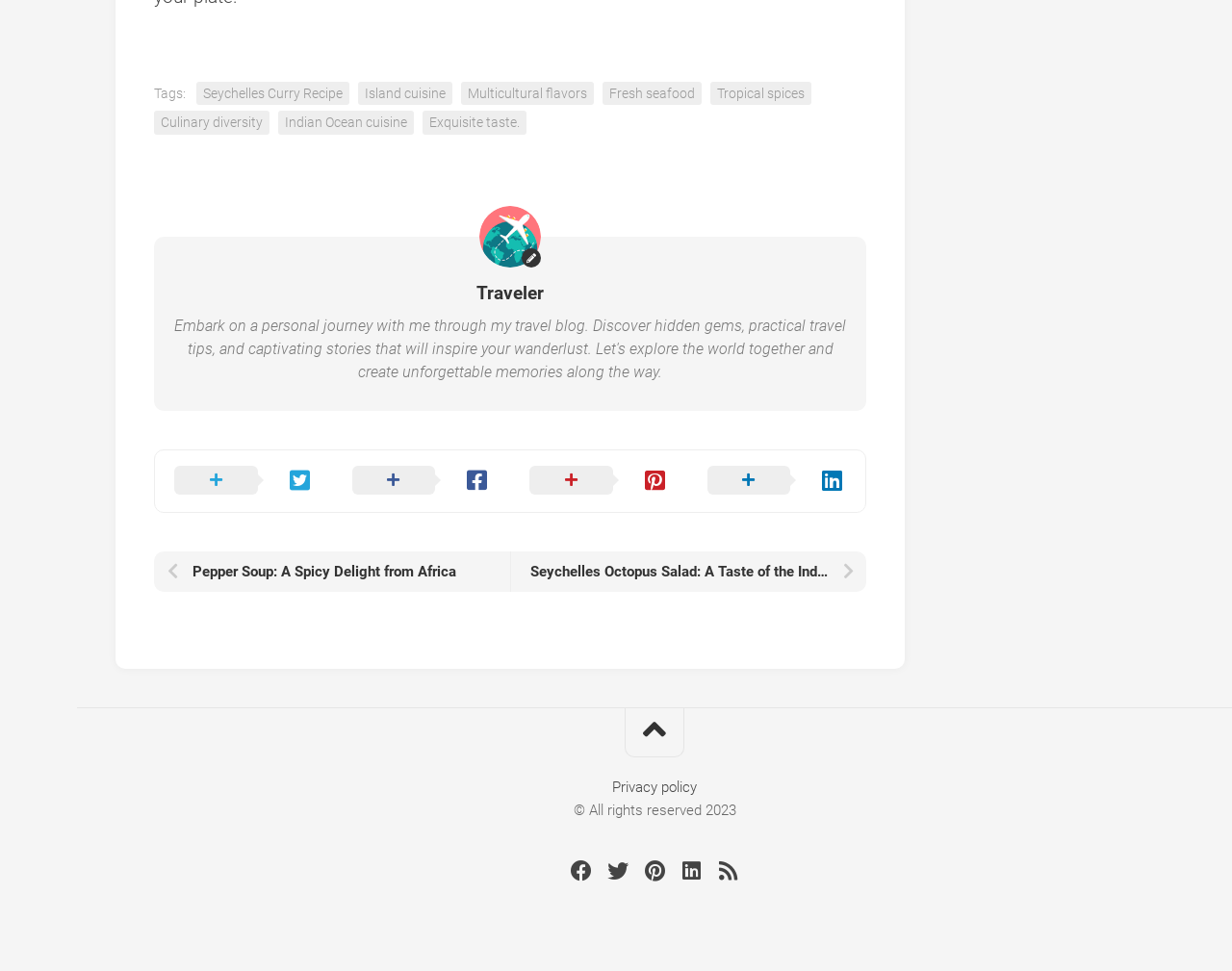Highlight the bounding box coordinates of the element you need to click to perform the following instruction: "Click on the Traveler image."

[0.389, 0.212, 0.439, 0.275]